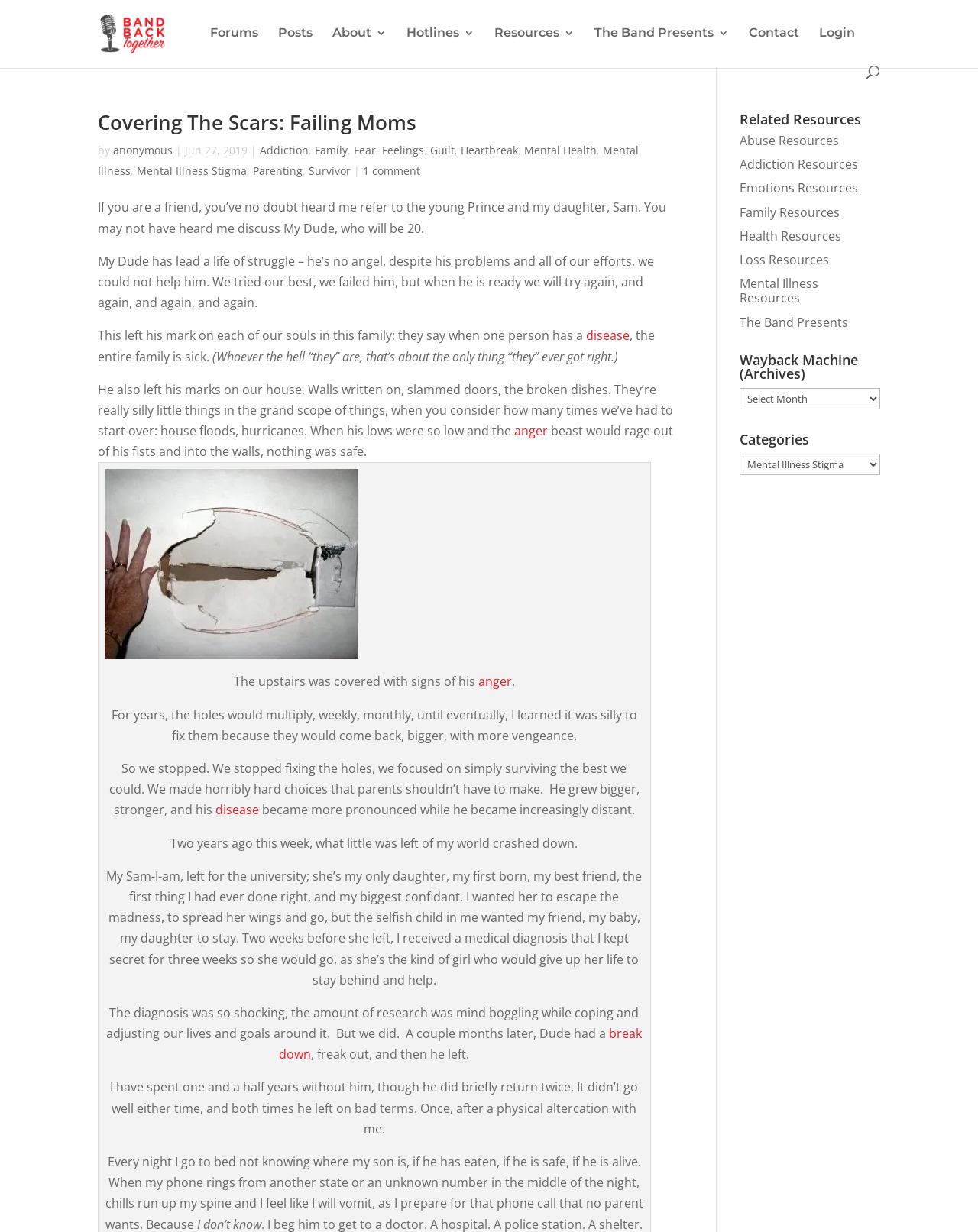Determine the bounding box coordinates for the clickable element required to fulfill the instruction: "Search for articles or vehicles". Provide the coordinates as four float numbers between 0 and 1, i.e., [left, top, right, bottom].

None